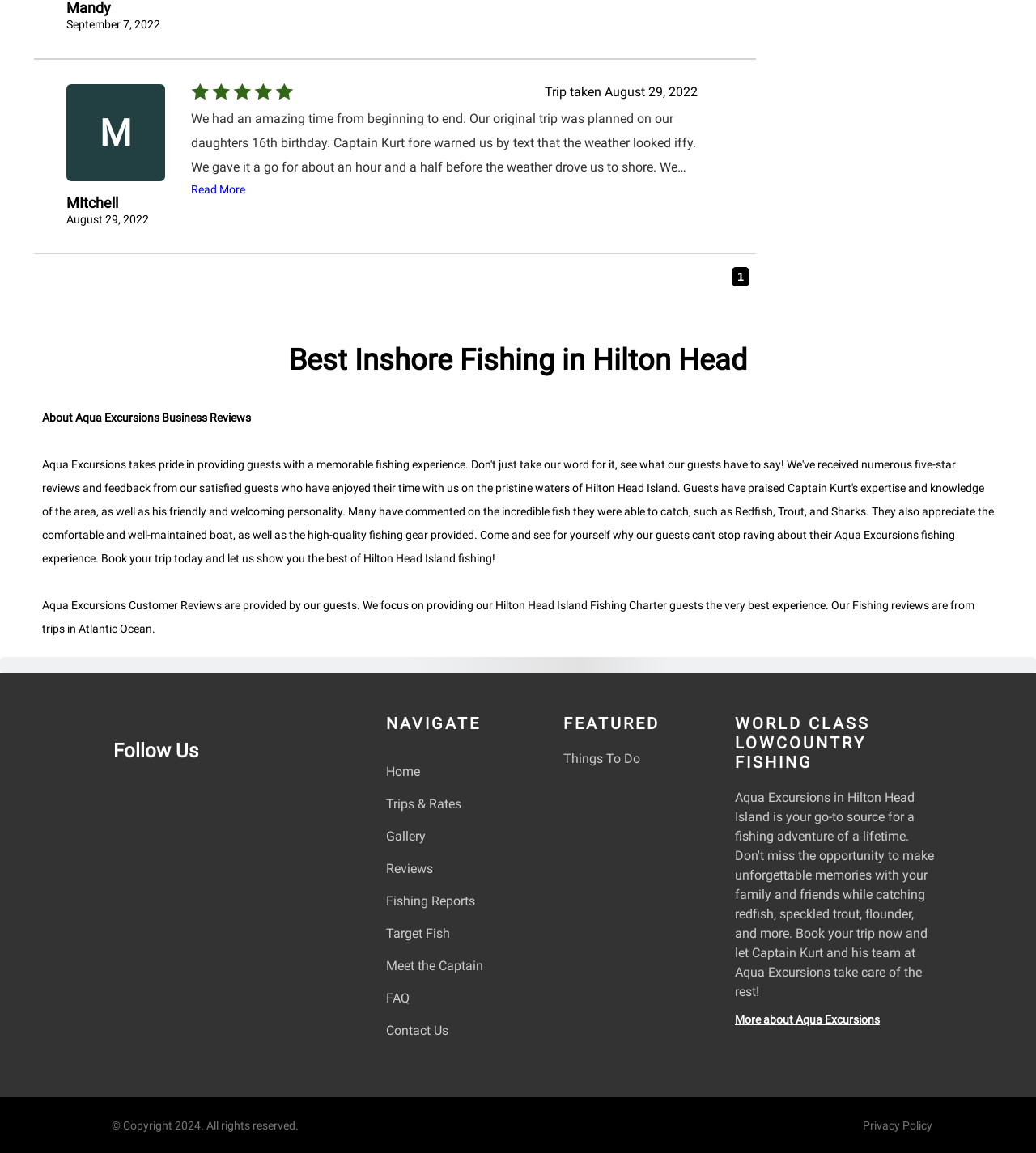Analyze the image and give a detailed response to the question:
What is the name of the captain mentioned in the review?

The review mentions 'Captain Kurt fore warned us by text that the weather looked iffy.' This indicates that Captain Kurt is the captain mentioned in the review.